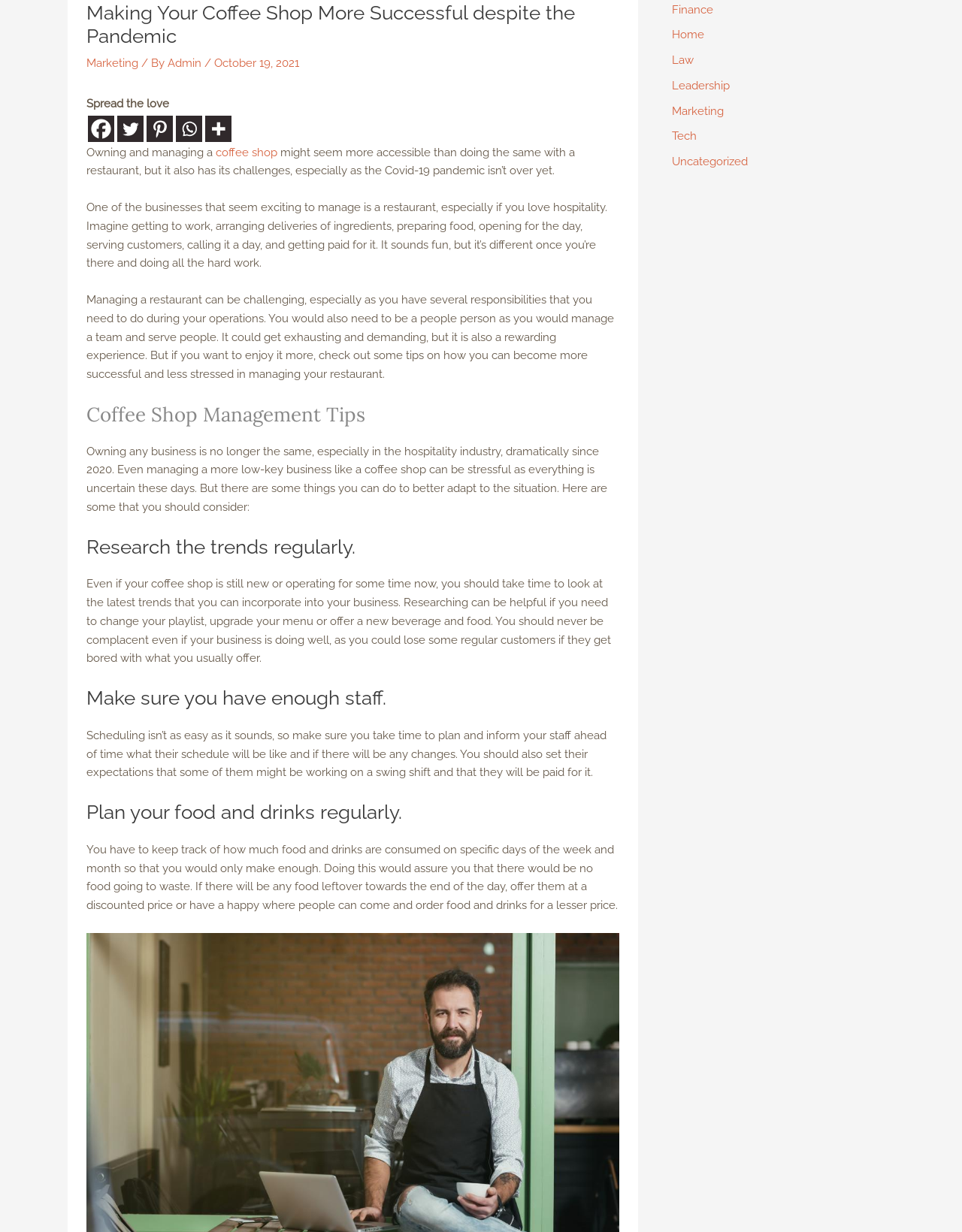Highlight the bounding box of the UI element that corresponds to this description: "Home".

None